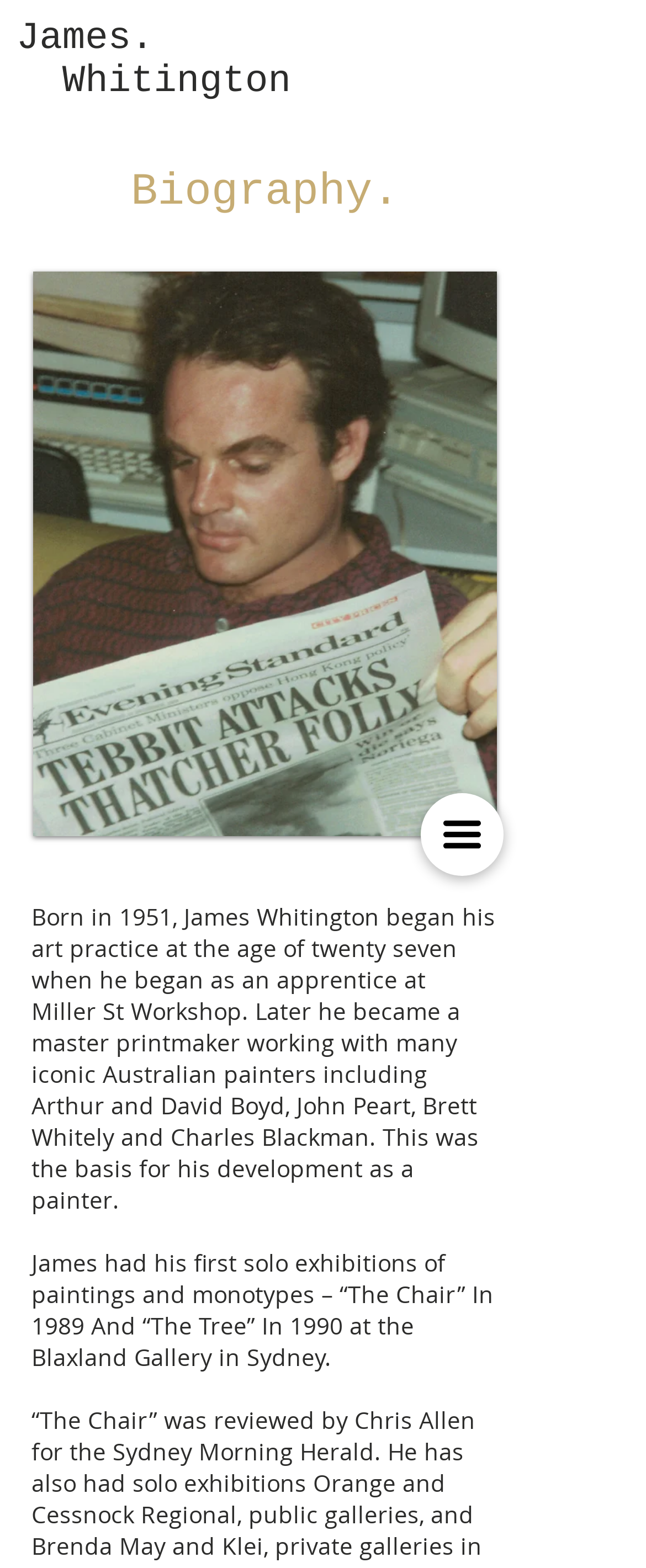What is James Whitington's profession?
Based on the image, provide a one-word or brief-phrase response.

Painter